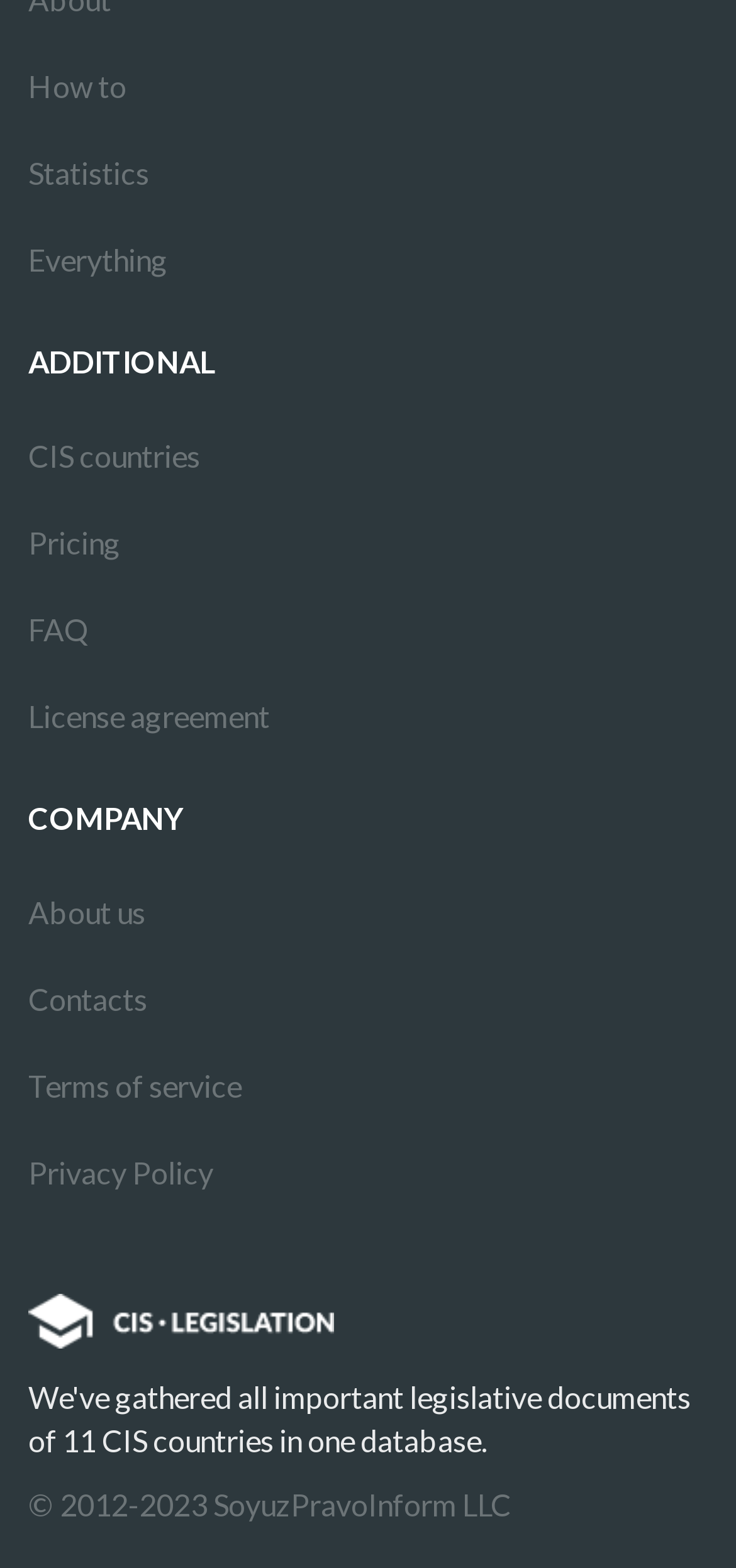What is the first link on the webpage?
Could you please answer the question thoroughly and with as much detail as possible?

The first link on the webpage is 'How to' which is located at the top of the page with a bounding box of [0.038, 0.028, 0.962, 0.084].